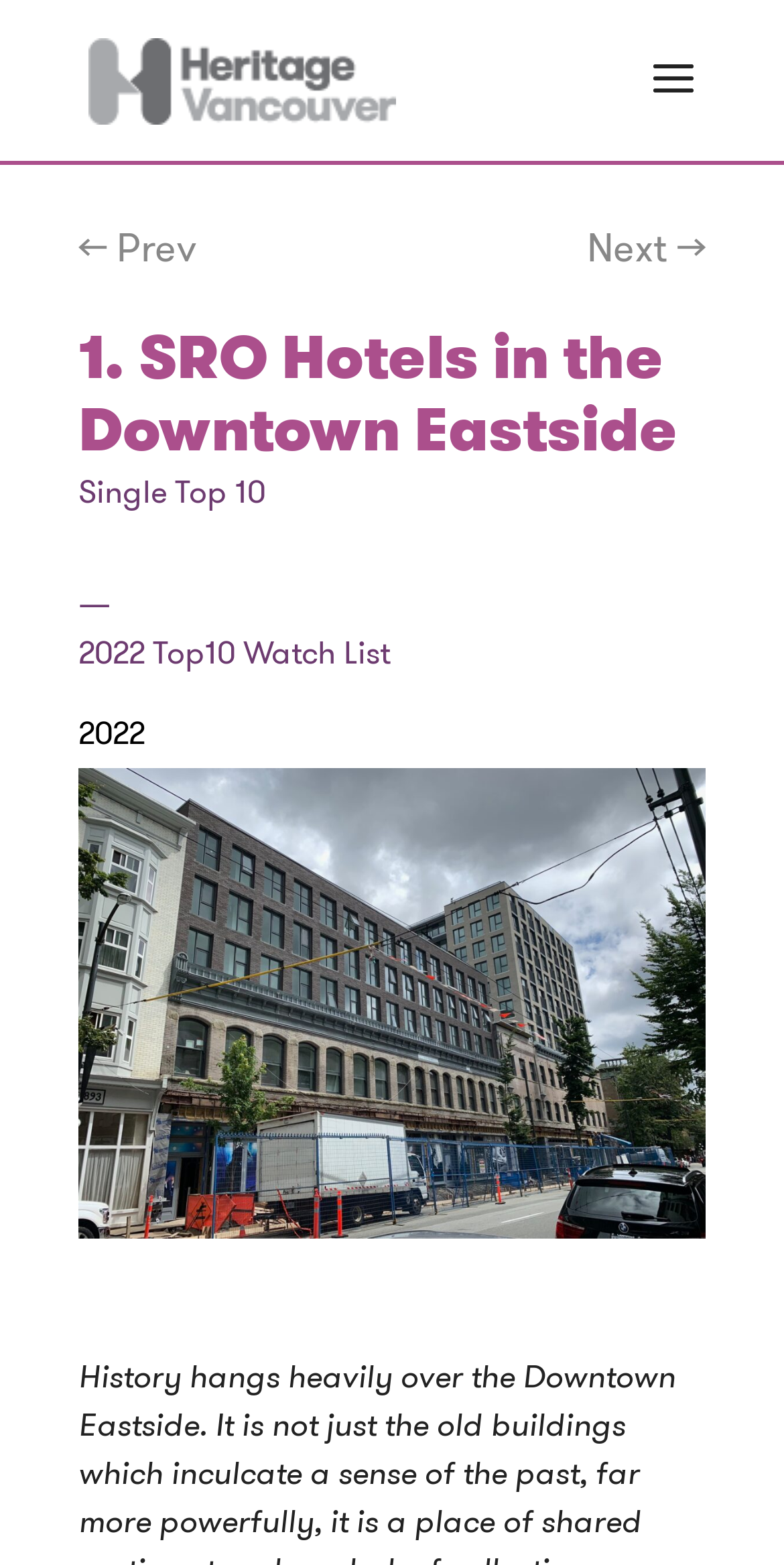What is the year of the Top 10 Watch List?
Answer with a single word or phrase, using the screenshot for reference.

2022